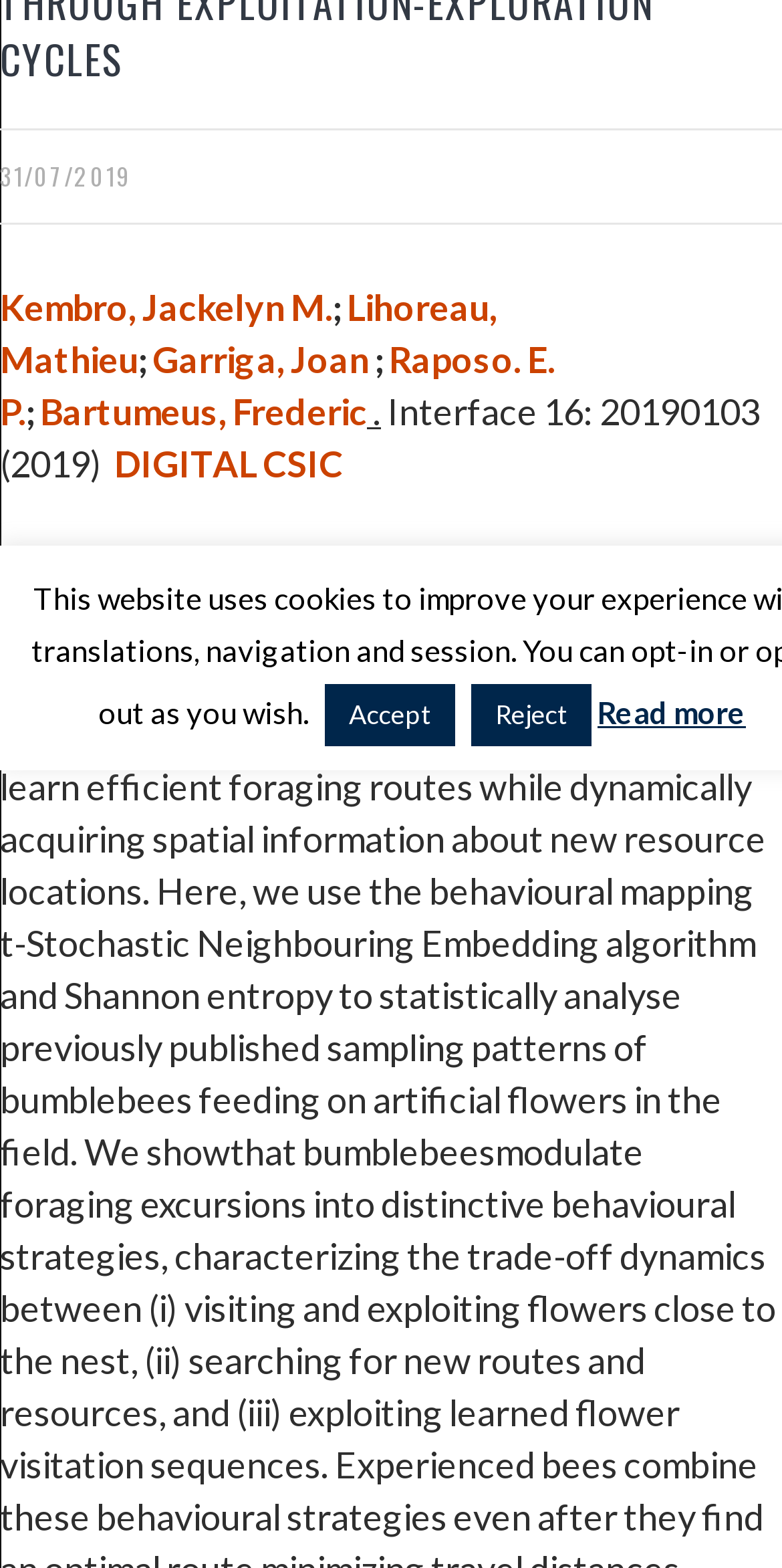Please determine the bounding box coordinates for the UI element described here. Use the format (top-left x, top-left y, bottom-right x, bottom-right y) with values bounded between 0 and 1: Reject

[0.603, 0.436, 0.756, 0.476]